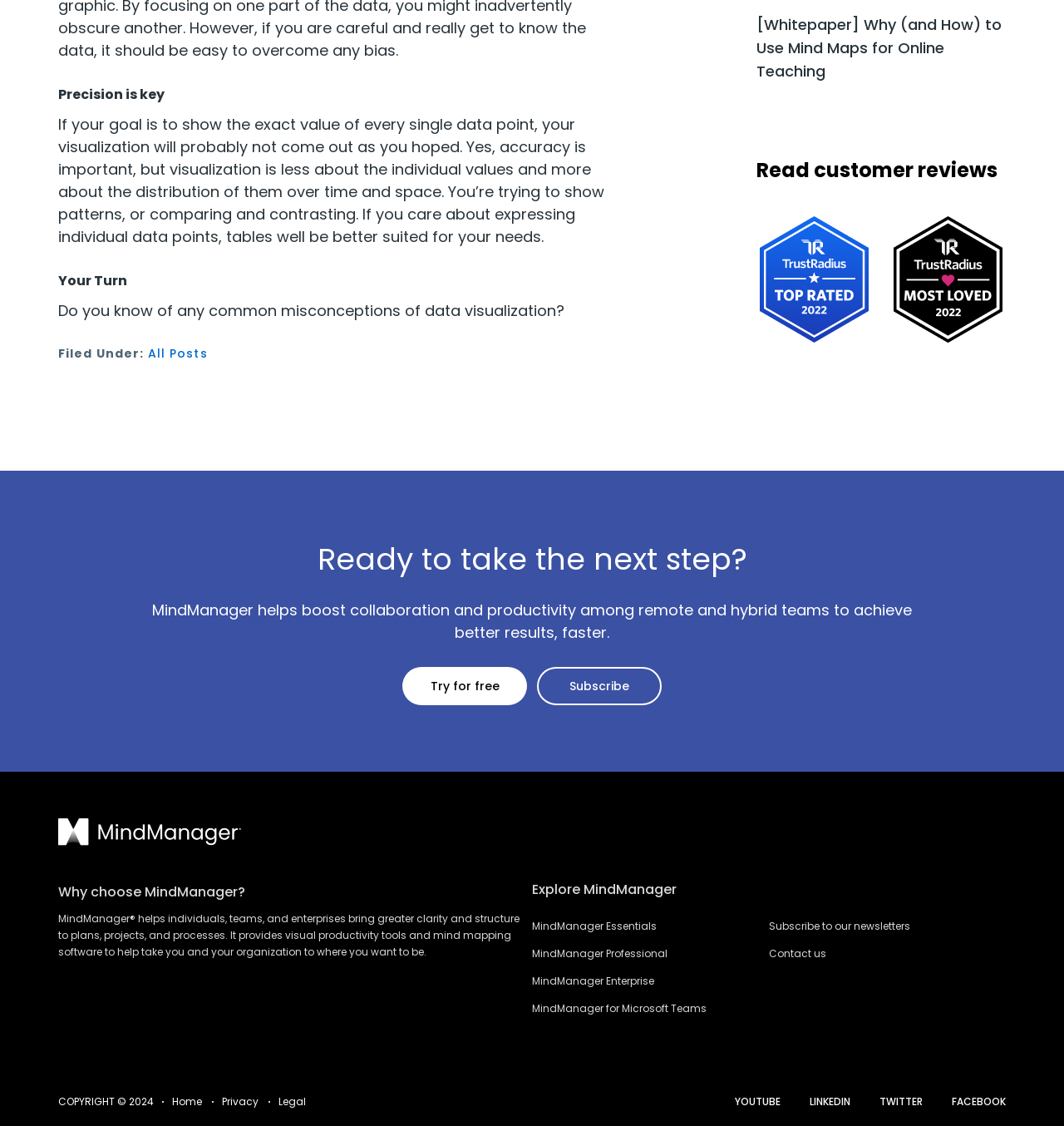Identify the bounding box coordinates of the region I need to click to complete this instruction: "Subscribe to the newsletters".

[0.723, 0.816, 0.855, 0.829]